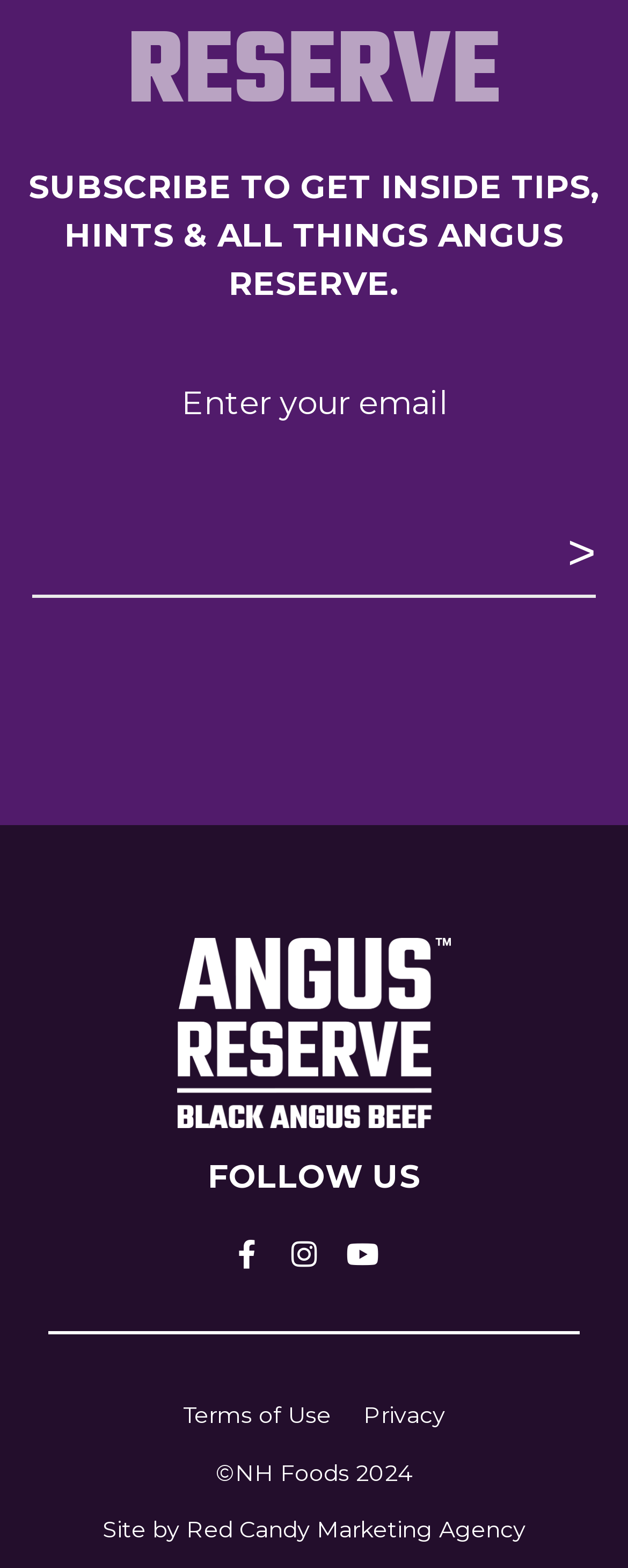Provide the bounding box coordinates for the UI element described in this sentence: "Facebook-f". The coordinates should be four float values between 0 and 1, i.e., [left, top, right, bottom].

[0.346, 0.782, 0.438, 0.819]